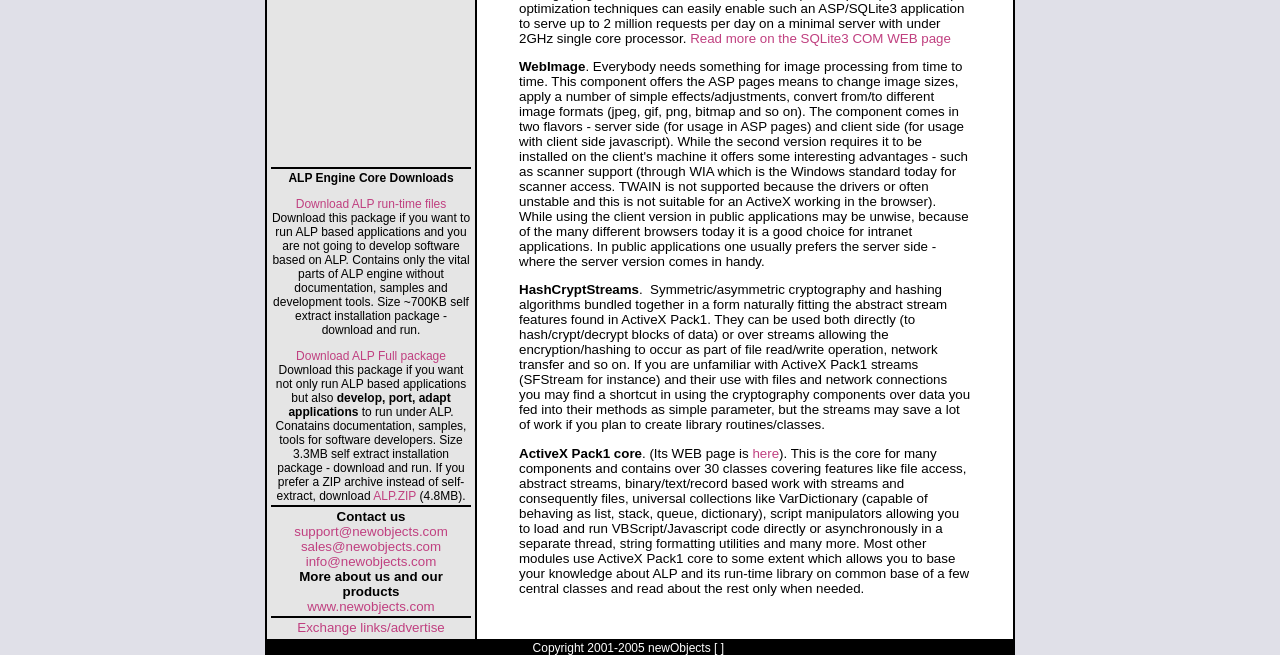Please find the bounding box coordinates of the section that needs to be clicked to achieve this instruction: "Learn more about HashCryptStreams".

[0.405, 0.431, 0.499, 0.454]